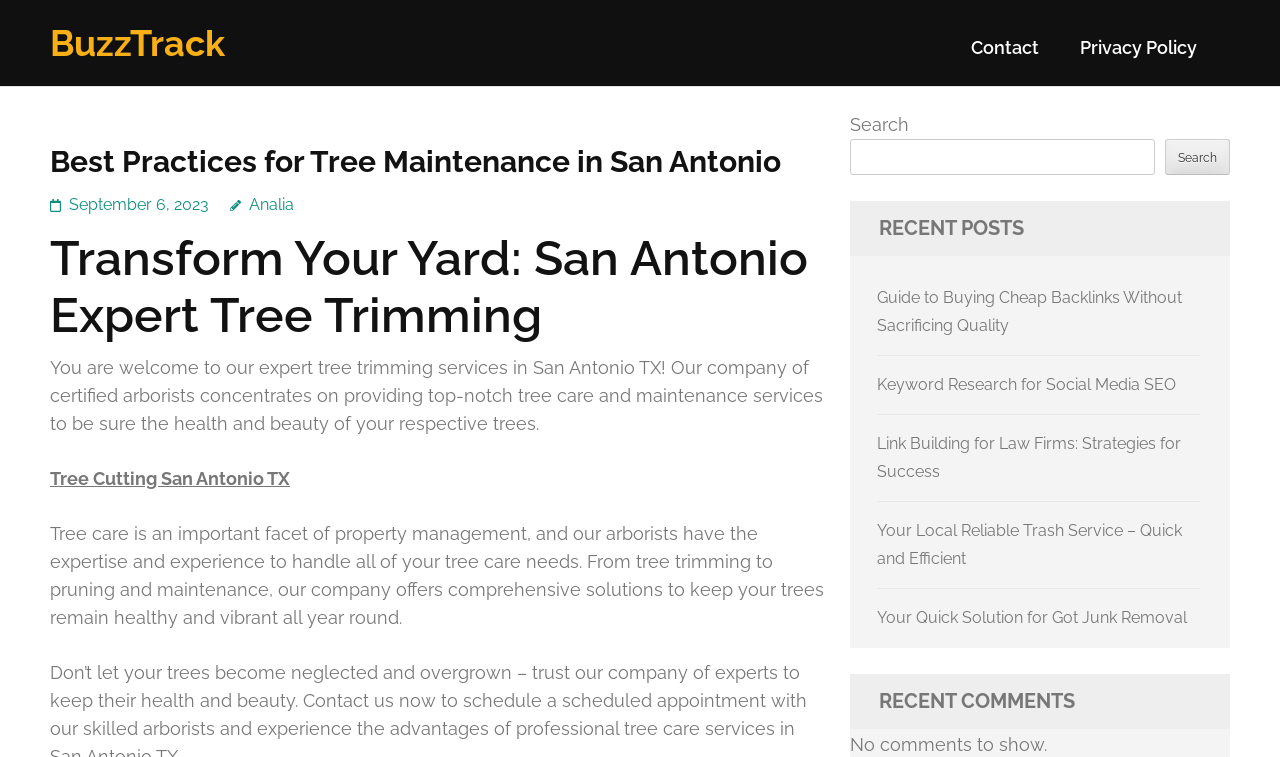Please analyze the image and provide a thorough answer to the question:
What is the current state of the comments section?

The webpage has a section labeled 'RECENT COMMENTS' which displays the message 'No comments to show.', indicating that there are currently no comments to display.